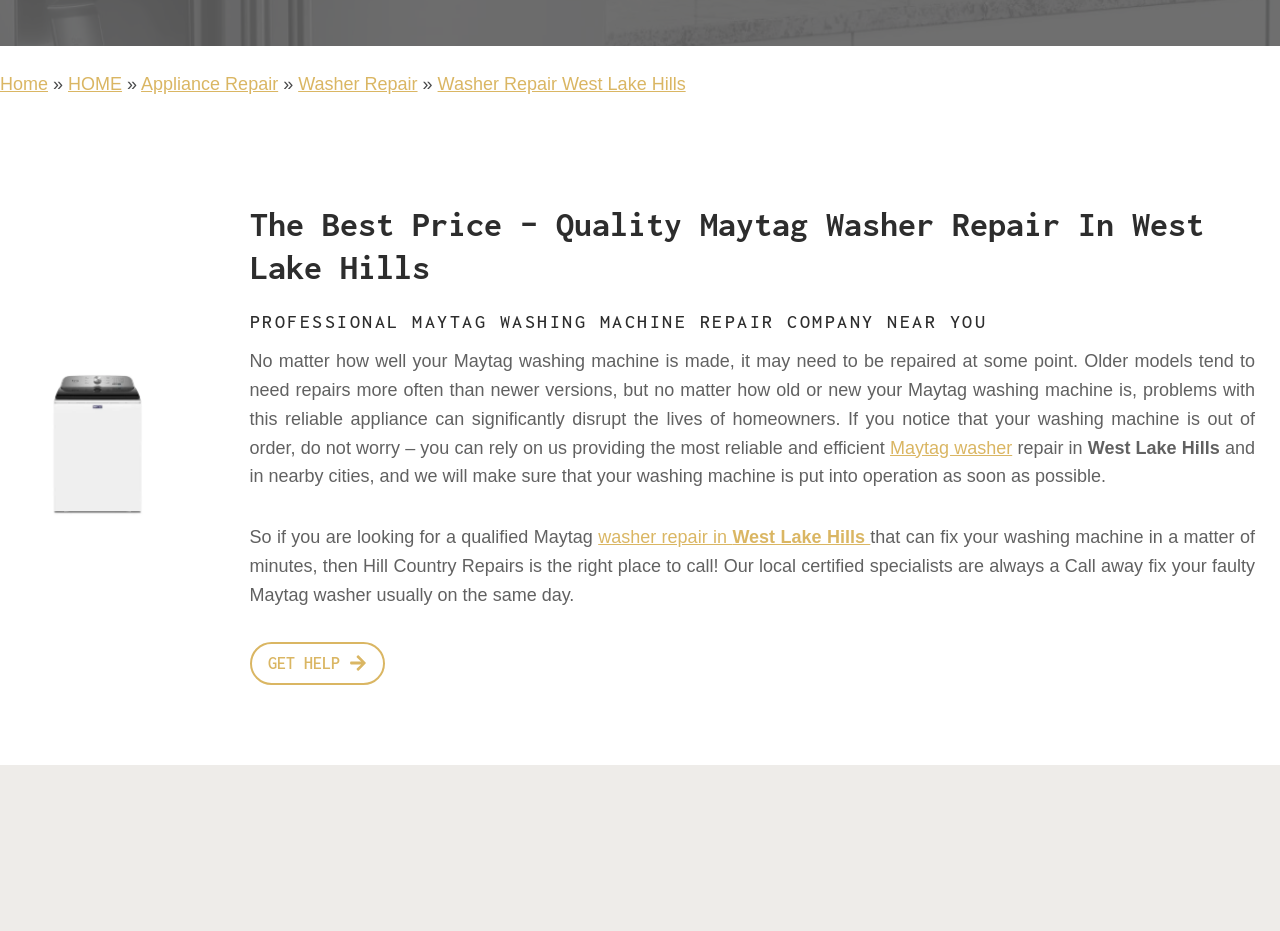Identify the bounding box coordinates for the UI element described as follows: "Maytag washer". Ensure the coordinates are four float numbers between 0 and 1, formatted as [left, top, right, bottom].

[0.695, 0.47, 0.791, 0.491]